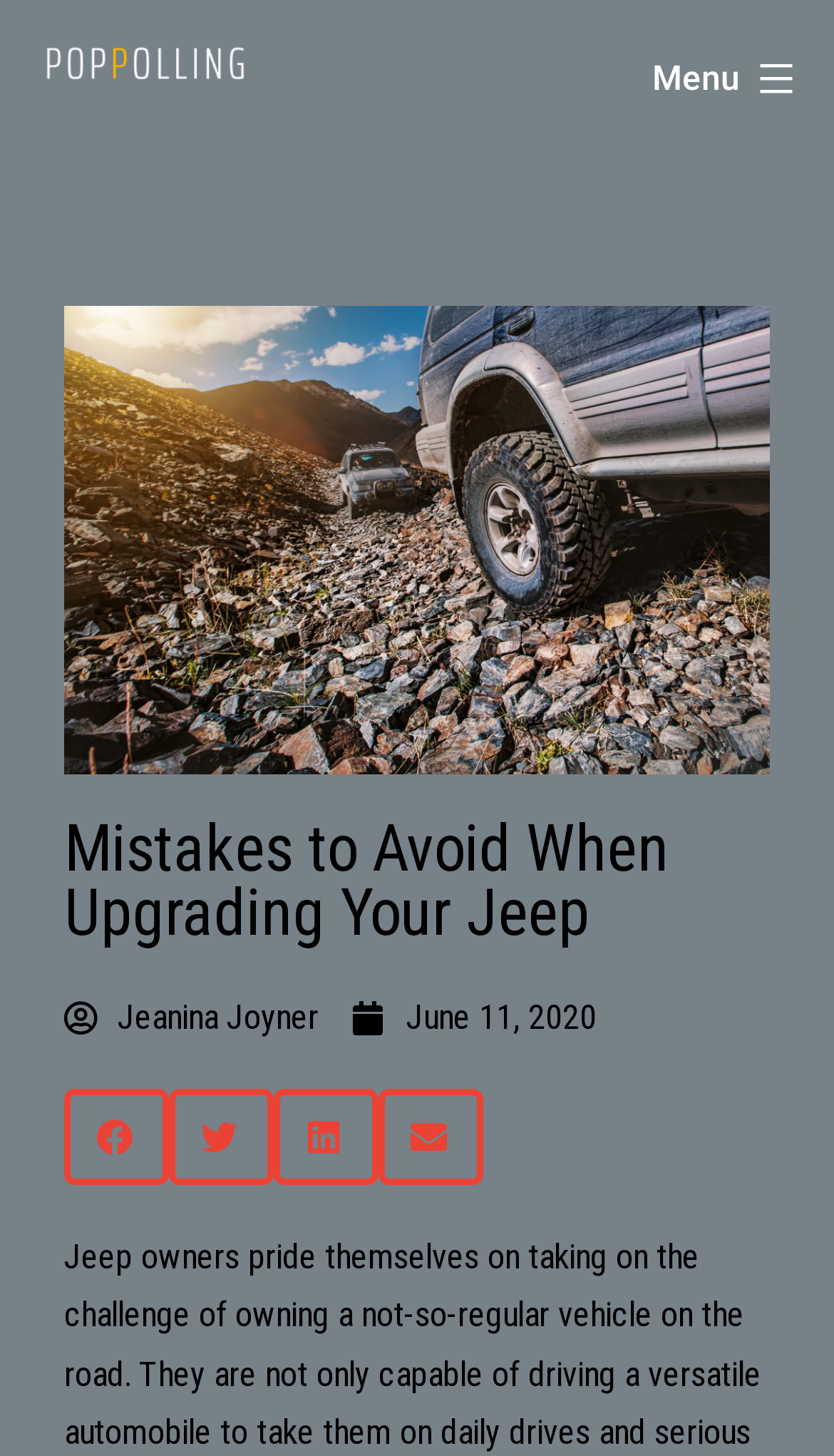Identify the bounding box coordinates for the region of the element that should be clicked to carry out the instruction: "View local studios". The bounding box coordinates should be four float numbers between 0 and 1, i.e., [left, top, right, bottom].

None